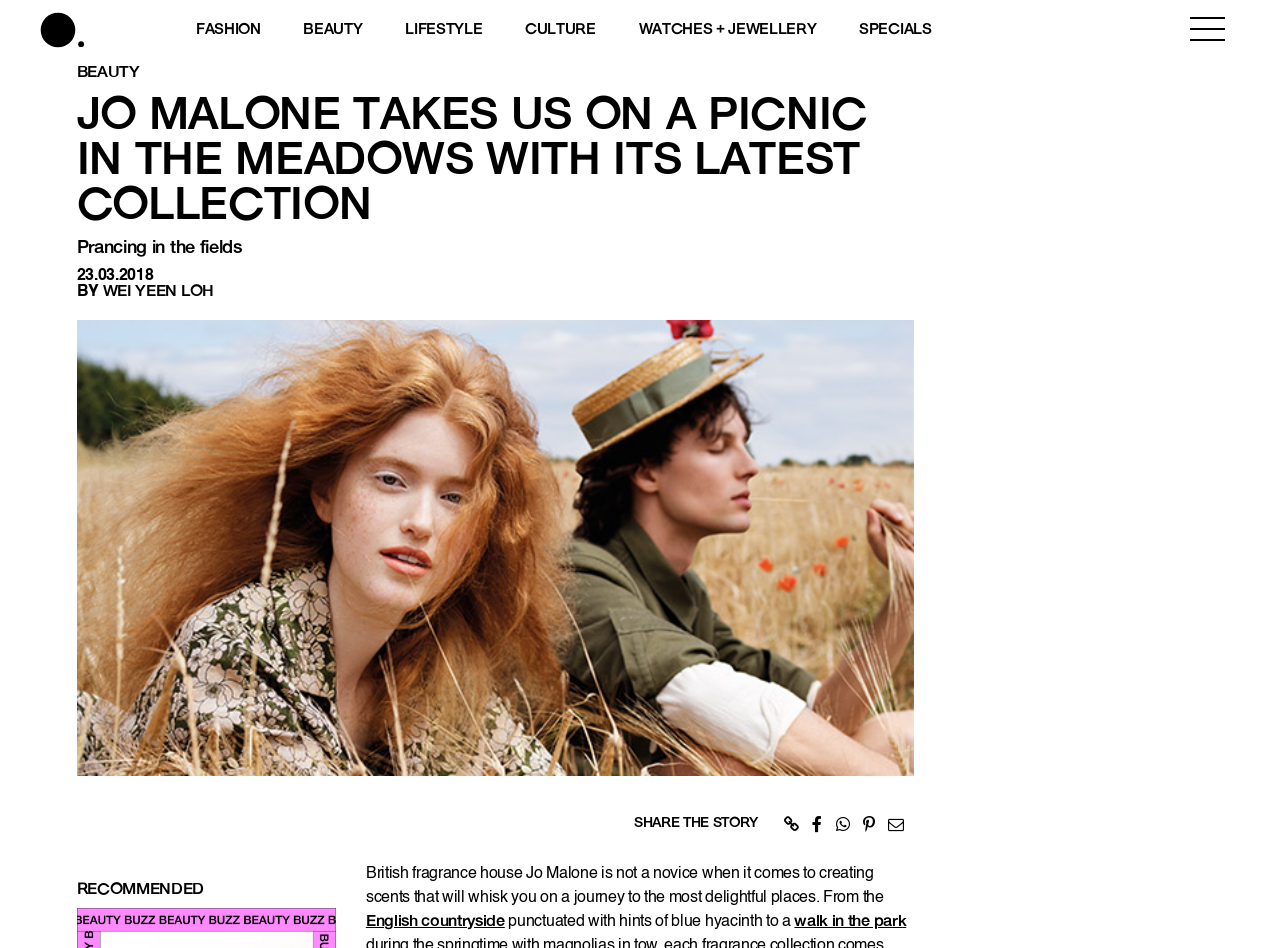Provide an in-depth caption for the webpage.

This webpage appears to be an article about Jo Malone's latest fragrance collection, inspired by a picnic in the meadows. At the top, there is a banner with a link and an image, followed by a navigation menu with links to different sections of the website, including Fashion, Beauty, Lifestyle, Culture, Watches + Jewellery, and Specials.

Below the navigation menu, there is a heading that reads "JO MALONE TAKES US ON A PICNIC IN THE MEADOWS WITH ITS LATEST COLLECTION", followed by a subheading "Prancing in the fields". The article's publication date, "23.03.2018", and the author's name, "WEI YEEN LOH", are displayed next to each other.

The main content of the article is accompanied by a large image of Jo Malone's fragrance collection. The article text describes how Jo Malone creates scents that evoke delightful places, such as the English countryside and a walk in the park.

At the bottom of the page, there is a section titled "RECOMMENDED", and a set of social media links, including Copy URL, Facebook, Twitter, and Email, allowing readers to share the article.